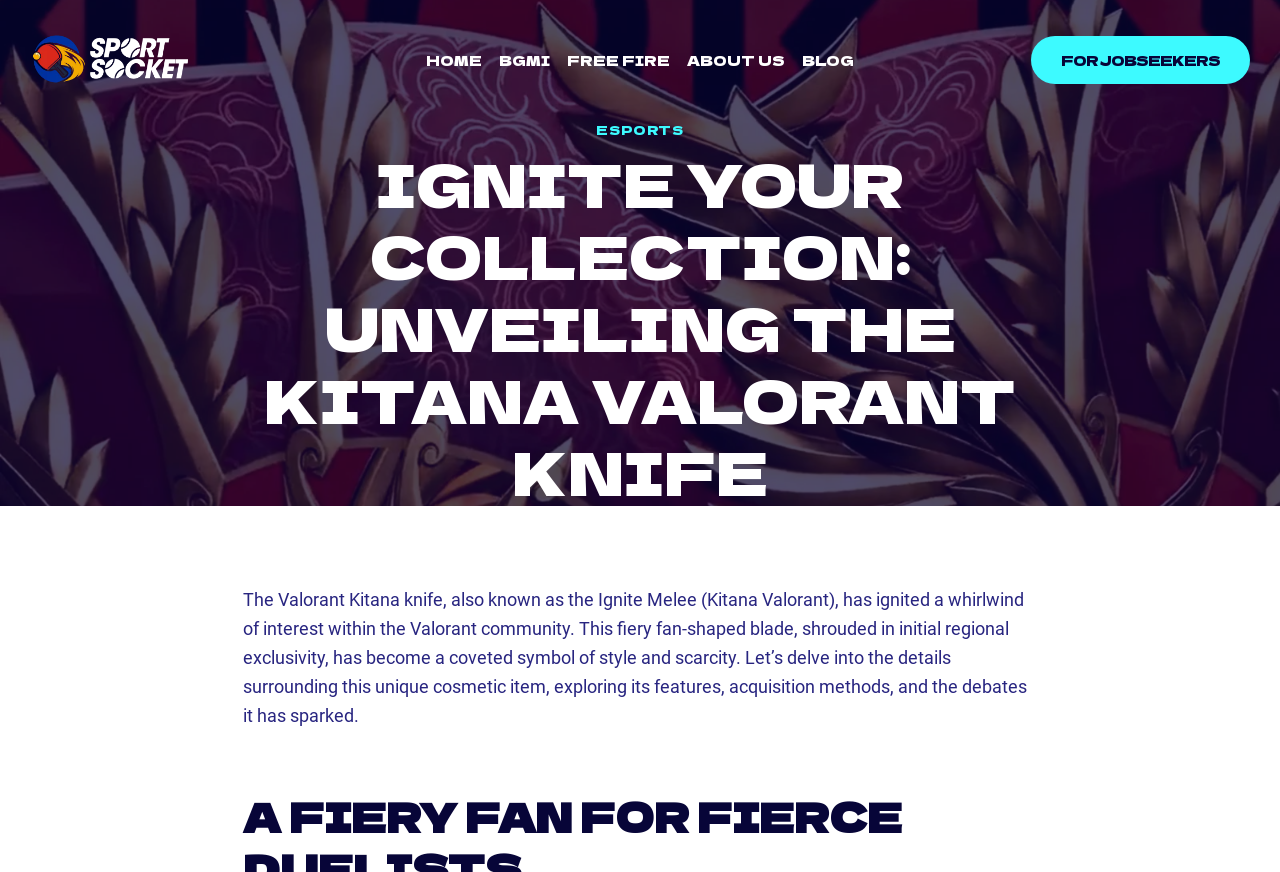Determine the bounding box coordinates for the clickable element to execute this instruction: "go to HOME page". Provide the coordinates as four float numbers between 0 and 1, i.e., [left, top, right, bottom].

[0.327, 0.051, 0.383, 0.086]